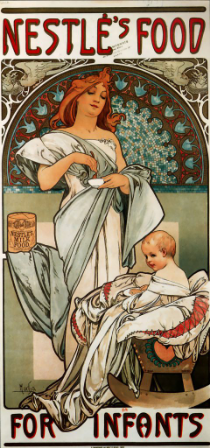What is the background of the image?
Kindly answer the question with as much detail as you can.

The background of the image features intricate floral patterns, which enhance the aesthetic appeal of the image and contribute to the overall warm and comforting atmosphere.